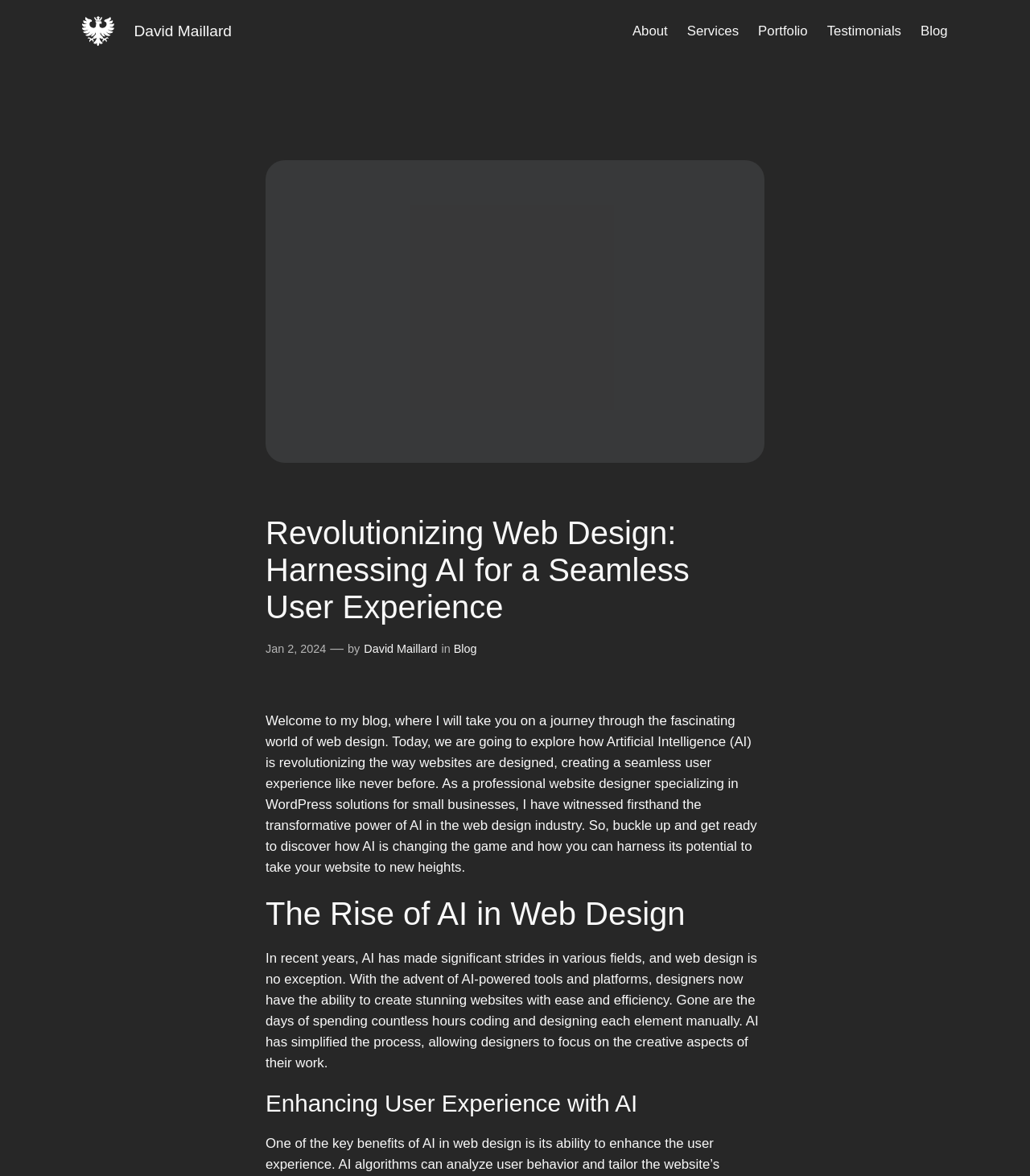Show the bounding box coordinates for the element that needs to be clicked to execute the following instruction: "Go to the 'Services' page". Provide the coordinates in the form of four float numbers between 0 and 1, i.e., [left, top, right, bottom].

[0.667, 0.018, 0.717, 0.035]